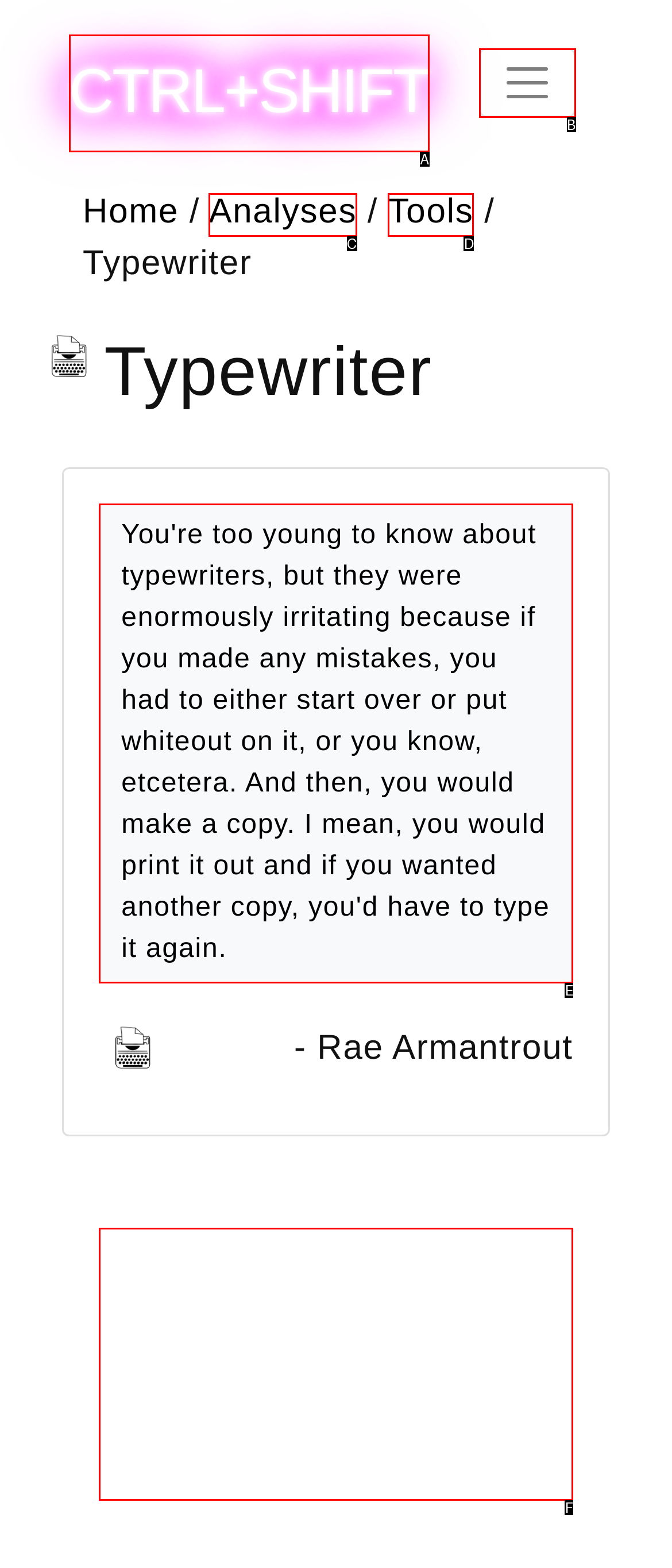Identify the HTML element that matches the description: aria-label="Toggle navigation"
Respond with the letter of the correct option.

B